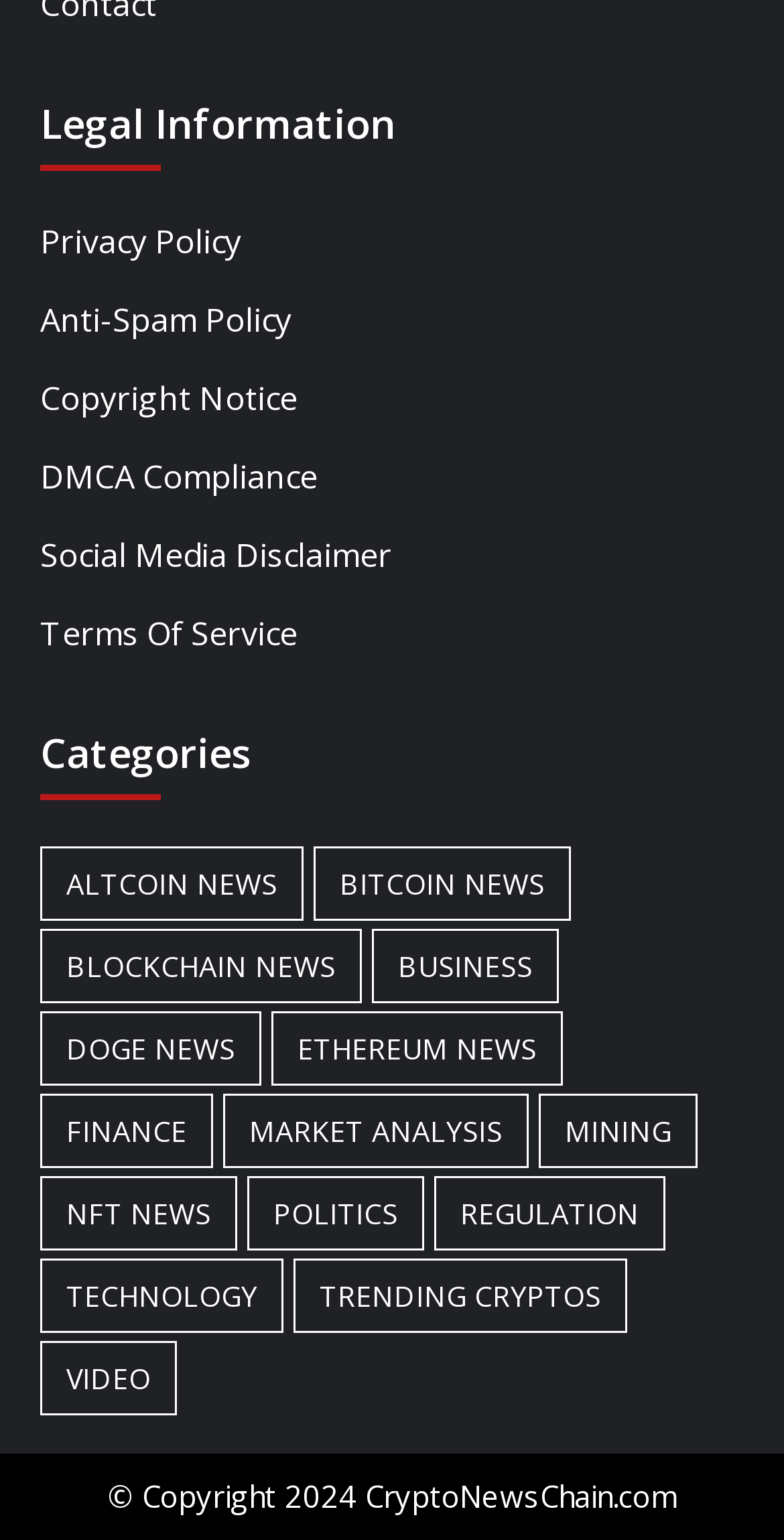Find the bounding box coordinates for the area that should be clicked to accomplish the instruction: "View Privacy Policy".

[0.051, 0.142, 0.949, 0.186]